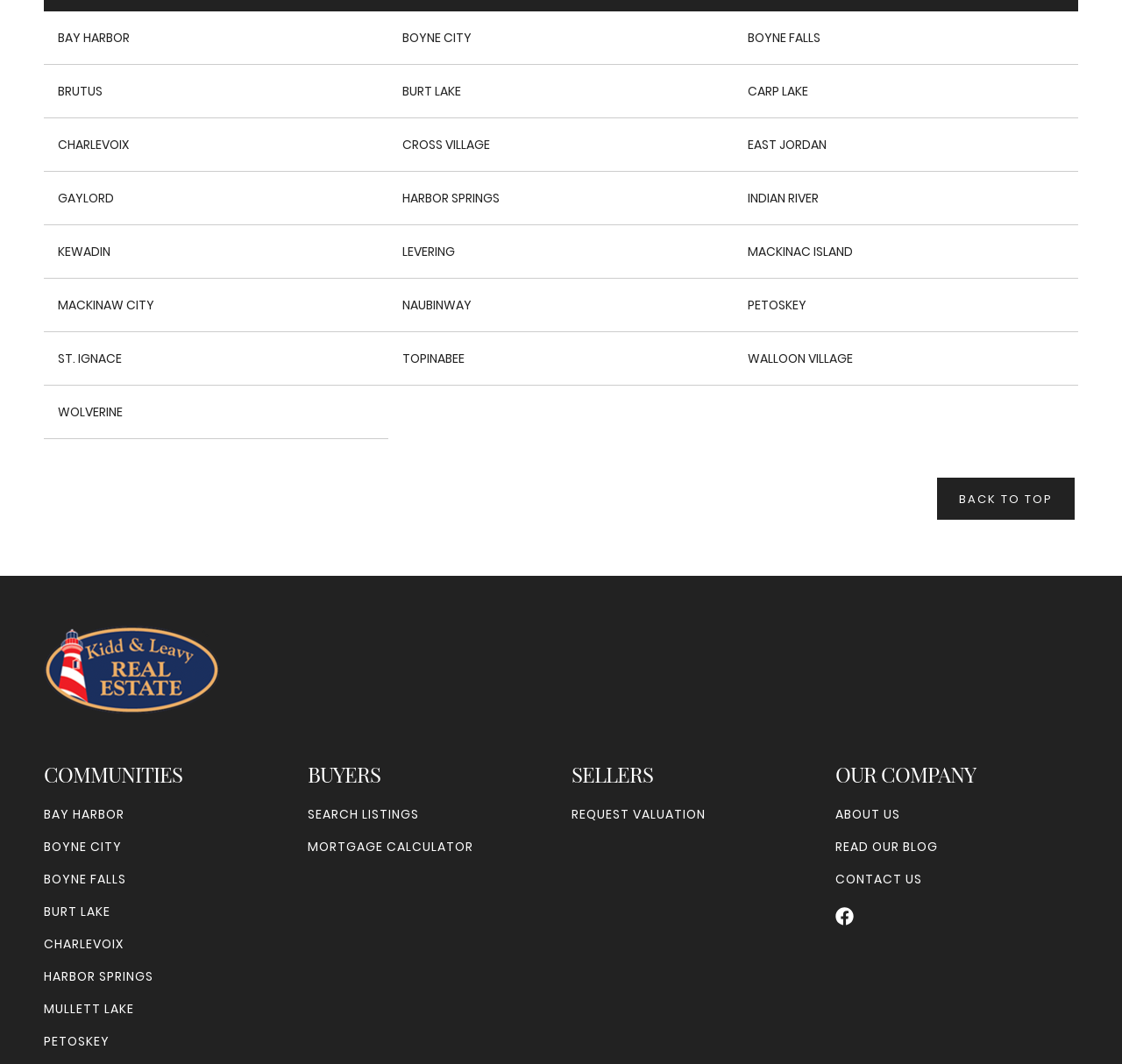Identify the bounding box coordinates for the element you need to click to achieve the following task: "Go to Bay Harbor community". The coordinates must be four float values ranging from 0 to 1, formatted as [left, top, right, bottom].

[0.052, 0.027, 0.116, 0.044]